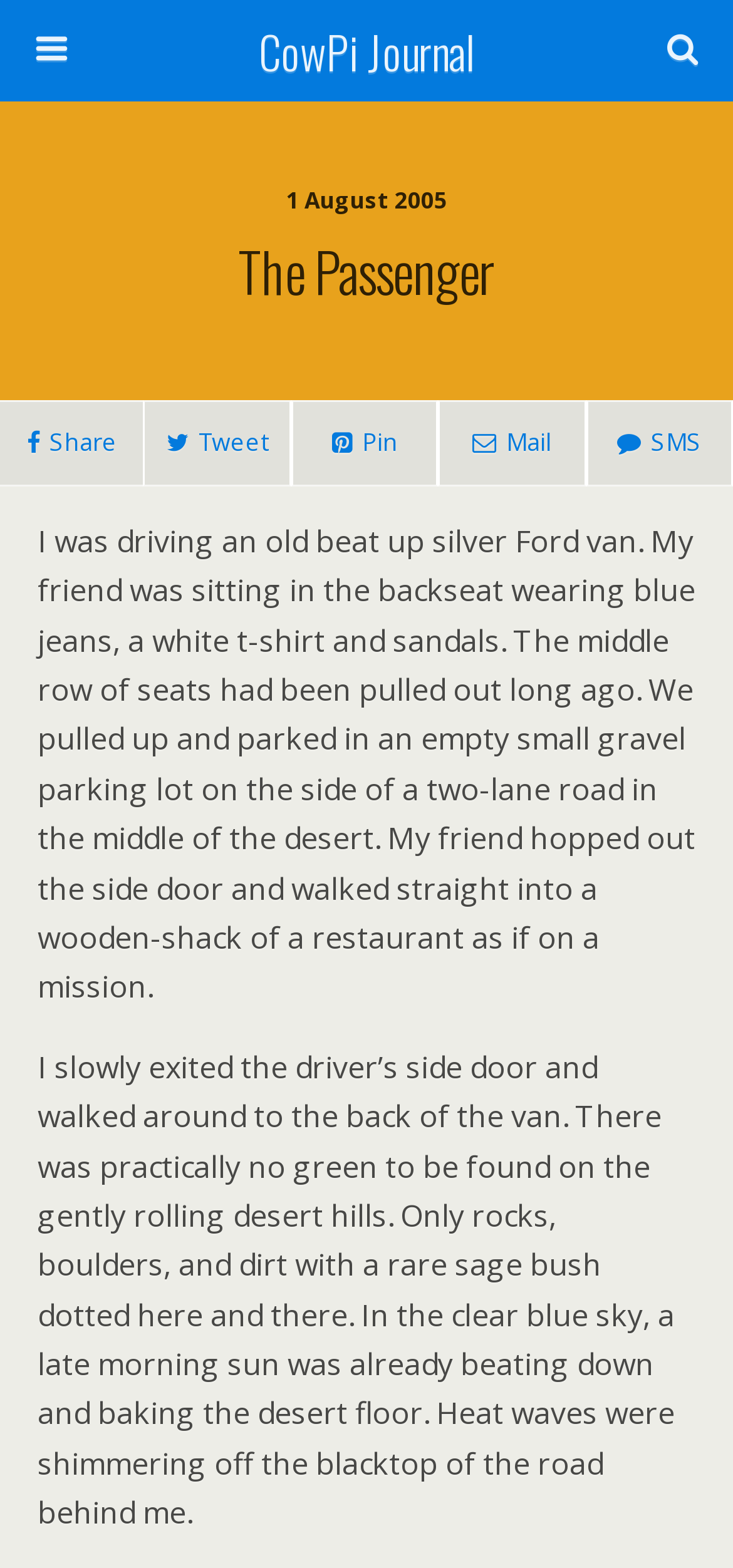What is the vehicle described in the webpage?
Please use the visual content to give a single word or phrase answer.

silver Ford van